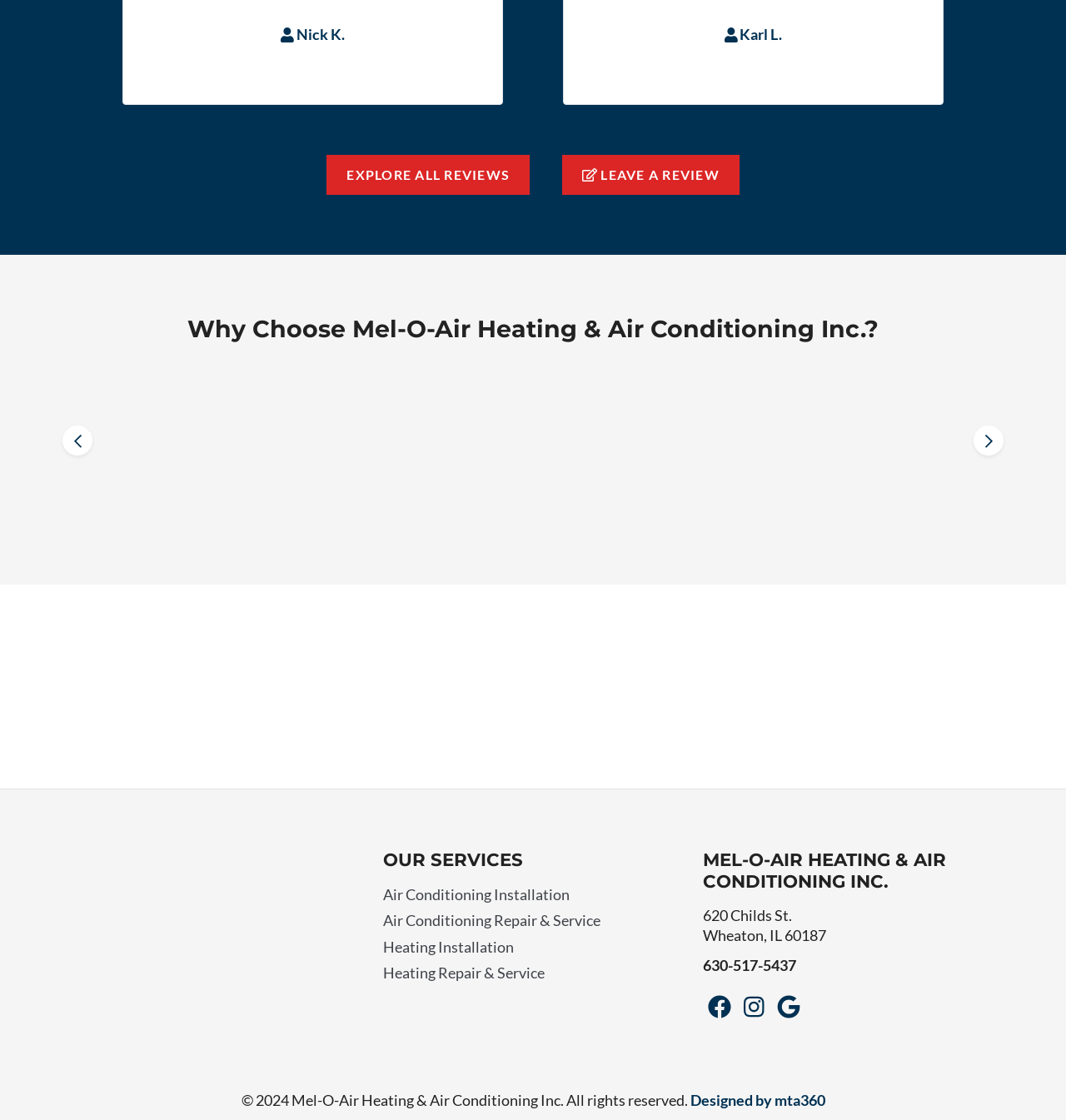Locate the bounding box coordinates of the clickable area to execute the instruction: "Click on Previous slide". Provide the coordinates as four float numbers between 0 and 1, represented as [left, top, right, bottom].

[0.059, 0.38, 0.087, 0.407]